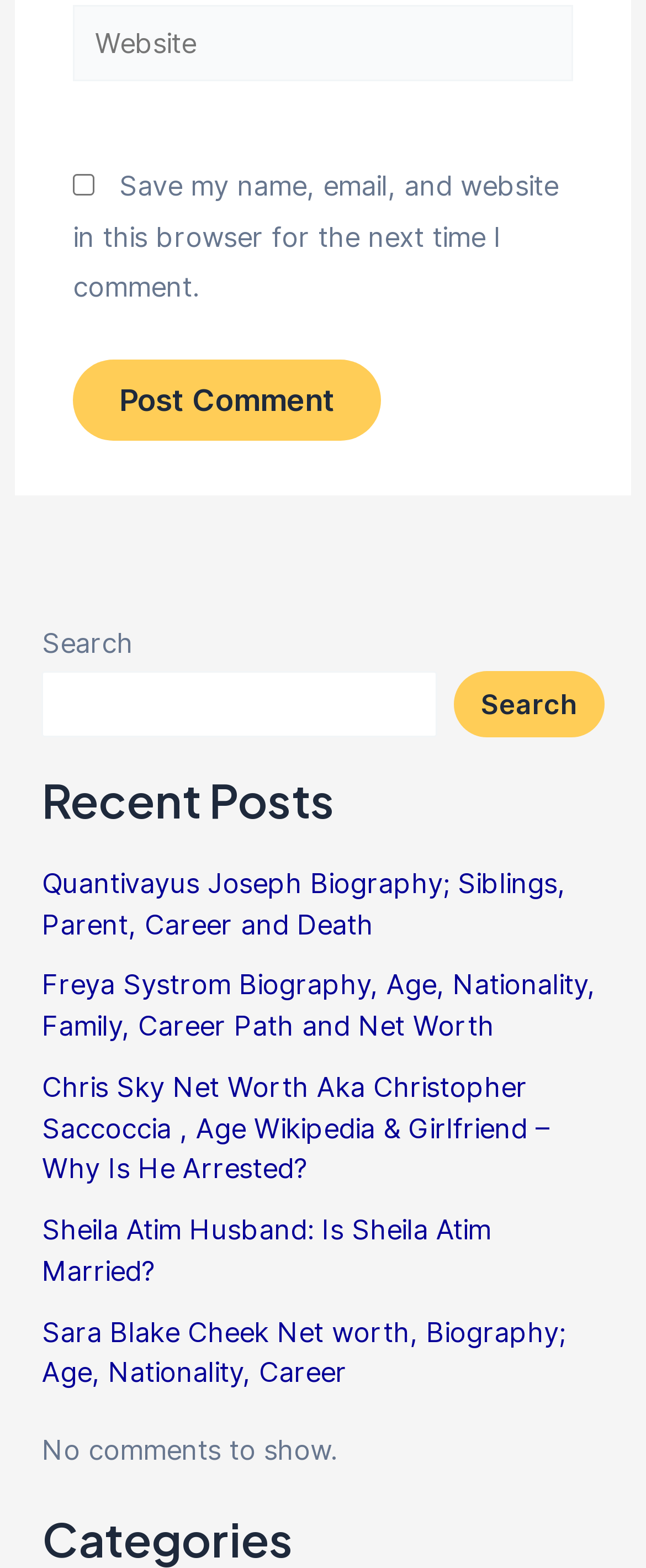Provide the bounding box coordinates, formatted as (top-left x, top-left y, bottom-right x, bottom-right y), with all values being floating point numbers between 0 and 1. Identify the bounding box of the UI element that matches the description: parent_node: Website name="url" placeholder="Website"

[0.113, 0.003, 0.887, 0.052]